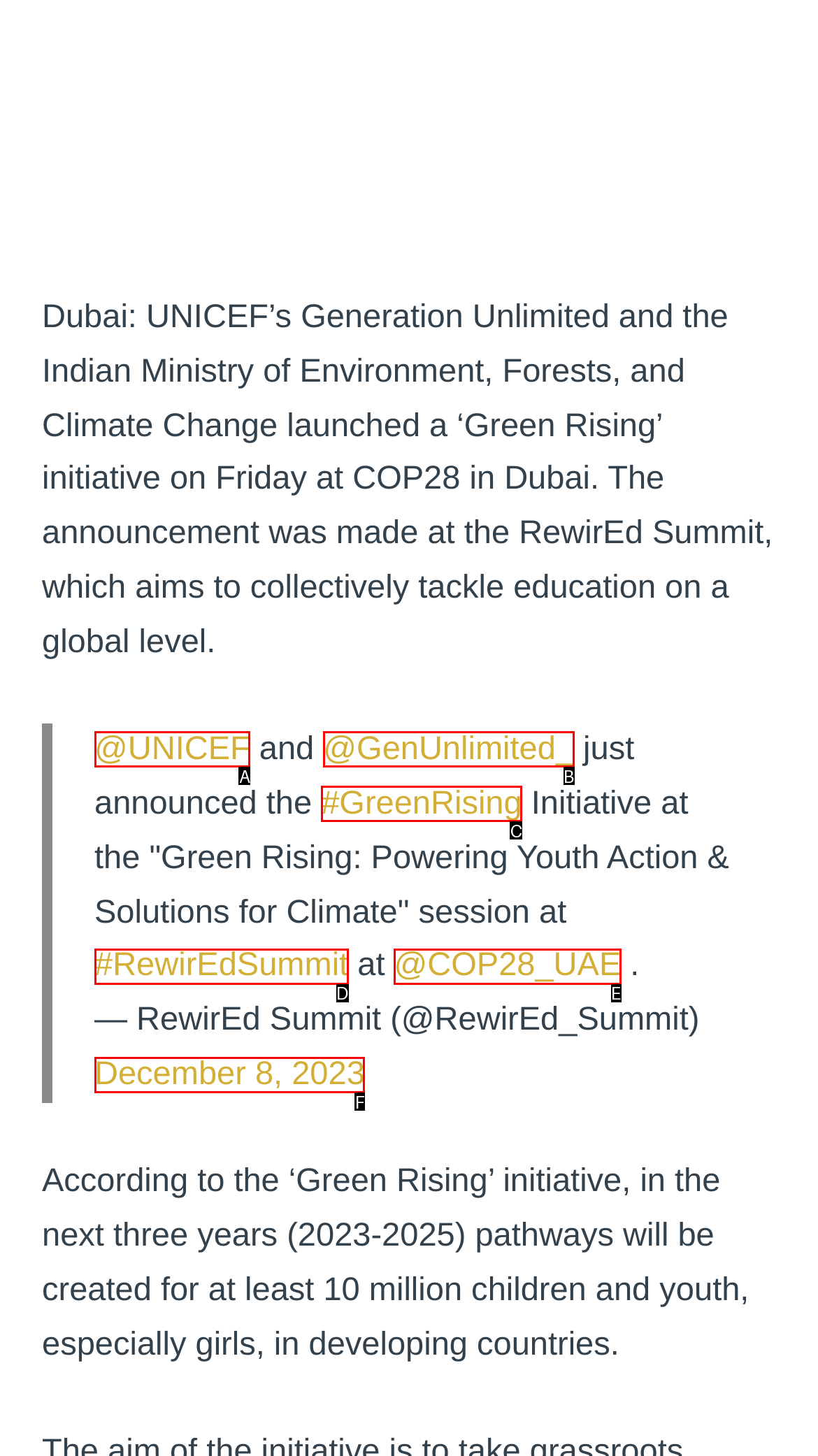Determine which HTML element best suits the description: #RewirEdSummit. Reply with the letter of the matching option.

D